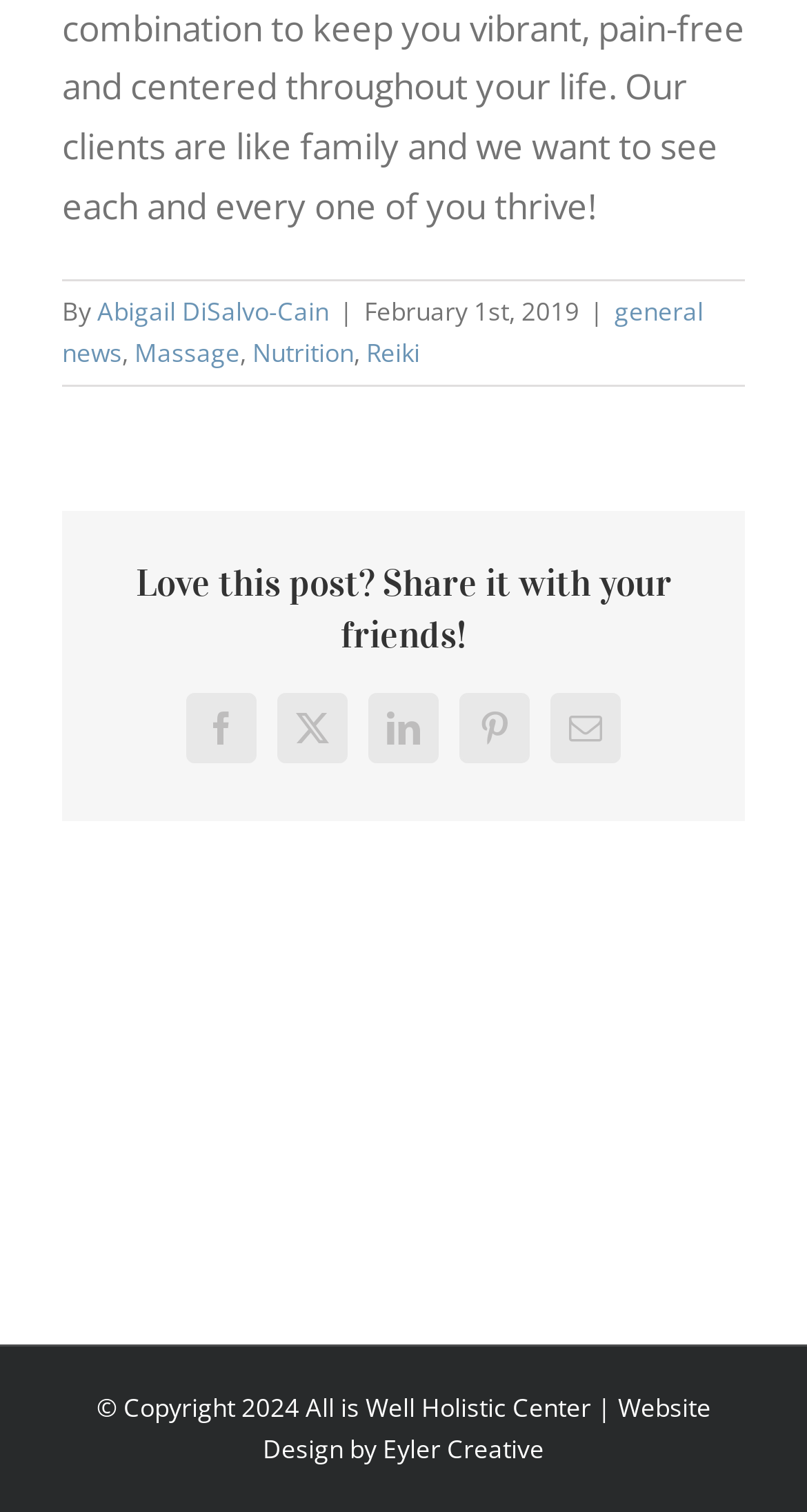Find the bounding box coordinates for the area that must be clicked to perform this action: "Check the website's copyright information".

[0.119, 0.919, 0.881, 0.97]